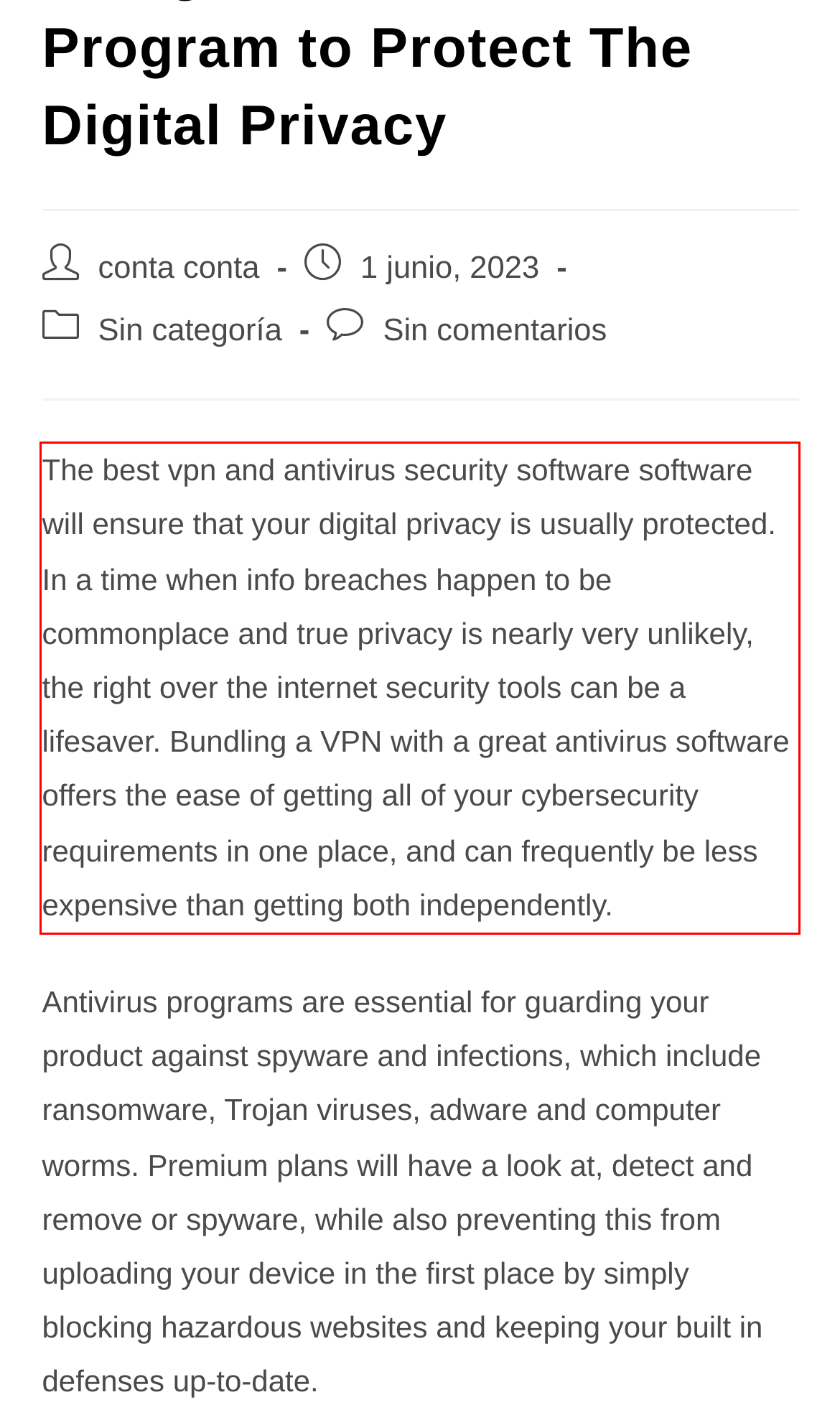You have a screenshot of a webpage where a UI element is enclosed in a red rectangle. Perform OCR to capture the text inside this red rectangle.

The best vpn and antivirus security software software will ensure that your digital privacy is usually protected. In a time when info breaches happen to be commonplace and true privacy is nearly very unlikely, the right over the internet security tools can be a lifesaver. Bundling a VPN with a great antivirus software offers the ease of getting all of your cybersecurity requirements in one place, and can frequently be less expensive than getting both independently.